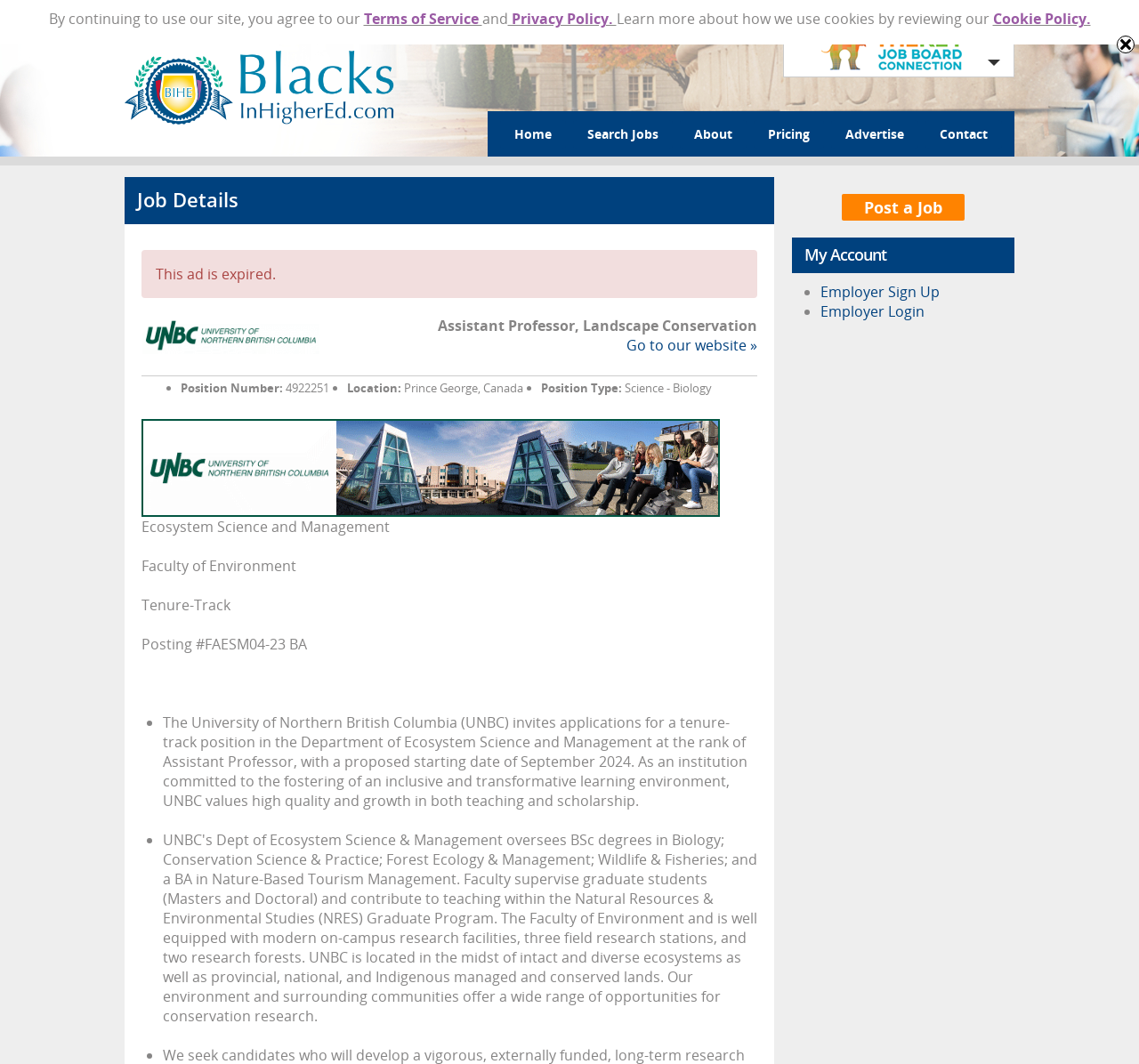Indicate the bounding box coordinates of the clickable region to achieve the following instruction: "Go to the website of University of Northern British Columbia."

[0.55, 0.315, 0.665, 0.334]